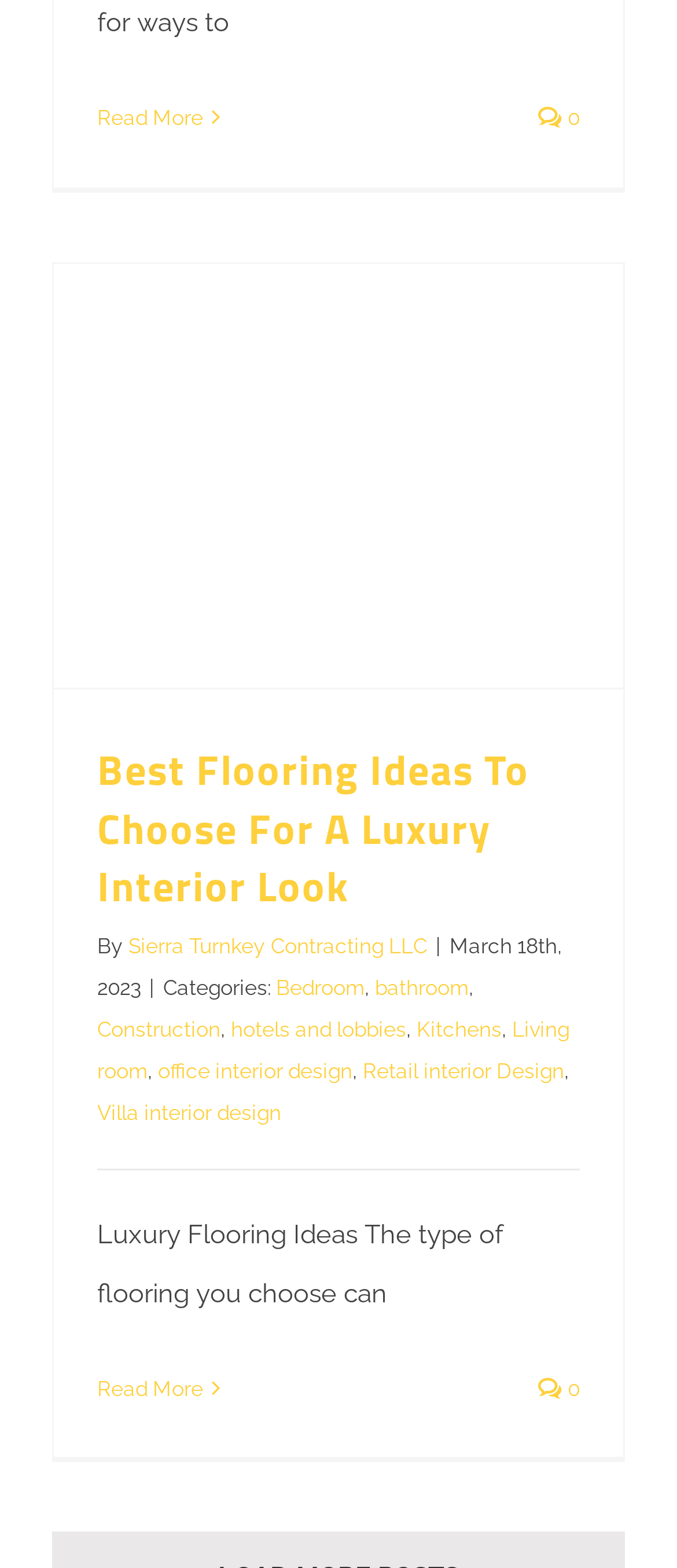Determine the bounding box coordinates of the clickable region to follow the instruction: "View luxury flooring ideas".

[0.079, 0.168, 0.921, 0.439]